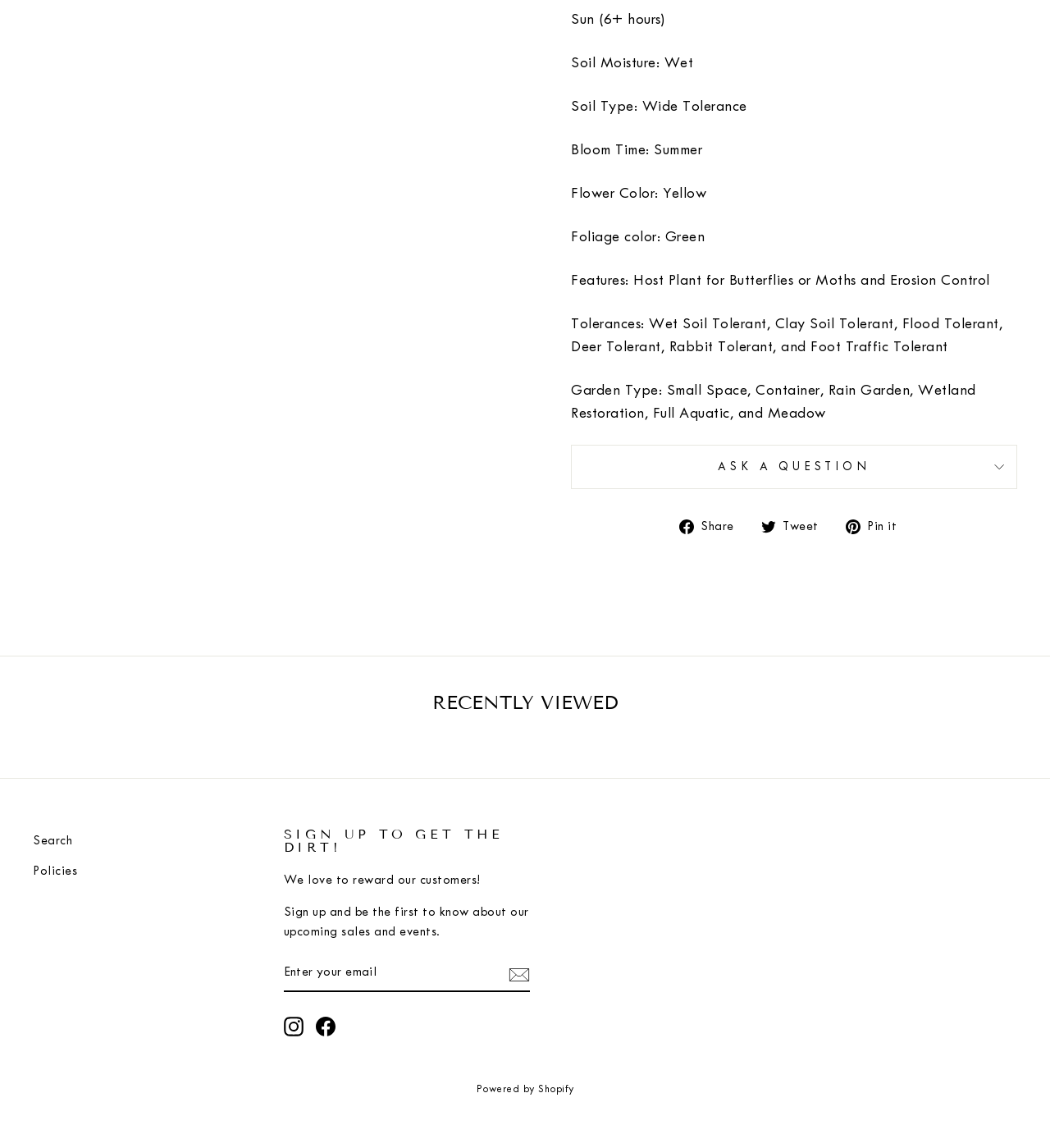Could you locate the bounding box coordinates for the section that should be clicked to accomplish this task: "ask a question".

[0.544, 0.387, 0.969, 0.425]